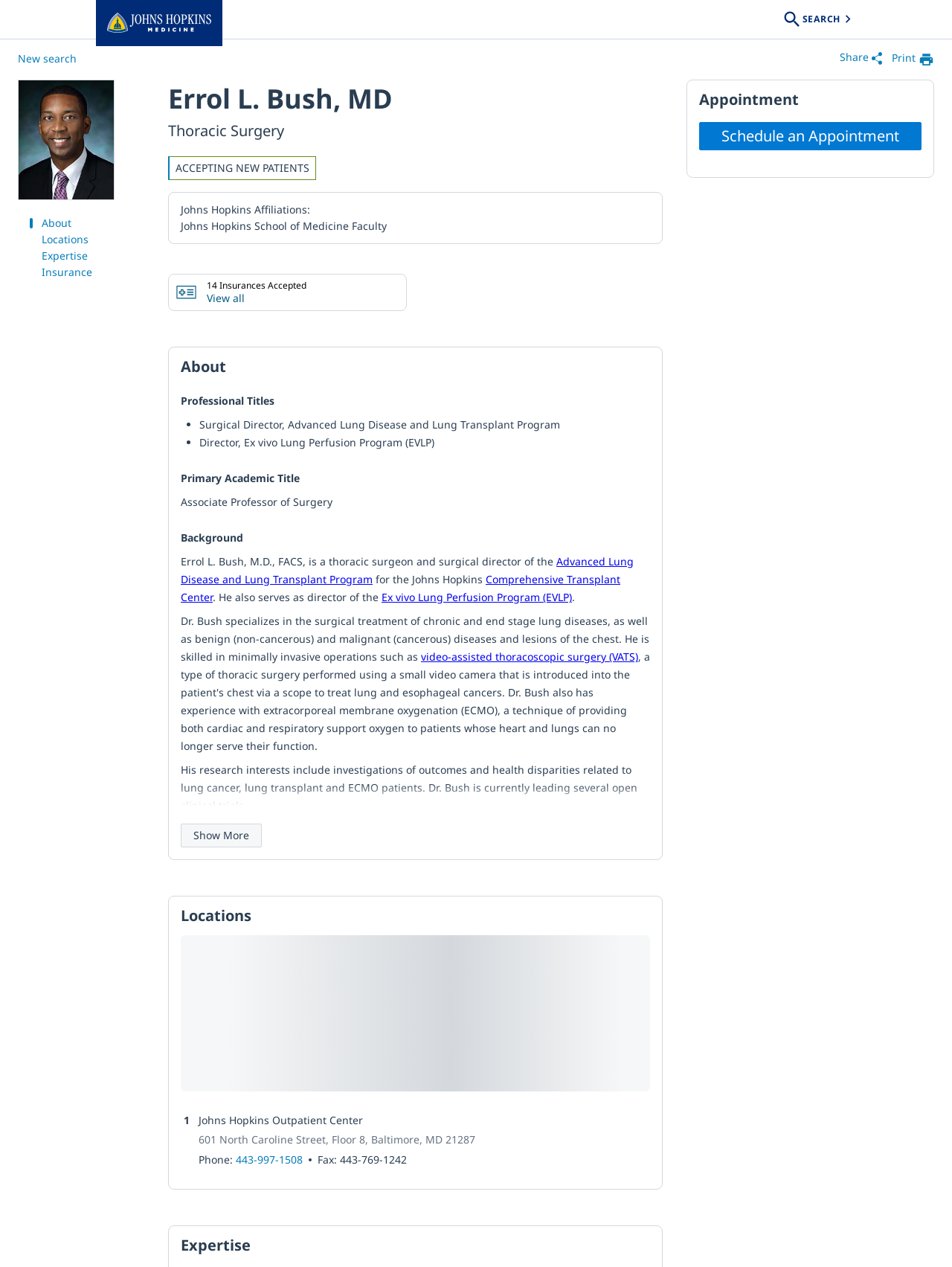Give a detailed overview of the webpage's appearance and contents.

This webpage is about Dr. Errol L. Bush, MD, a thoracic surgeon in Baltimore, MD. At the top of the page, there is a banner with the logo of Johns Hopkins Medicine, along with a search bar and a share button. Below the banner, there is a profile picture of Dr. Bush, accompanied by a navigation menu with links to different sections of the profile, including "About", "Locations", "Expertise", and "Insurance".

The main content of the page is divided into several sections. The first section displays Dr. Bush's name, title, and specialties, along with a note indicating that he is accepting new patients. Below this, there is a list of insurances accepted, with a link to view all.

The "About" section provides a brief overview of Dr. Bush's background, including his professional titles, academic affiliations, and research interests. This section also includes a list of his professional titles, with bullet points describing his roles as Surgical Director of the Advanced Lung Disease and Lung Transplant Program and Director of the Ex vivo Lung Perfusion Program.

The "Background" section provides a more detailed biography of Dr. Bush, including his education, training, and research interests. This section also includes links to relevant programs and centers at Johns Hopkins.

The "Videos" section features a list of video links, including interviews with Dr. Bush and educational videos about lung transplants and other related topics.

The "Recent News Articles and Media Coverage" section lists several news articles and media coverage featuring Dr. Bush, with links to the original sources.

The "Research Interests" section briefly describes Dr. Bush's research focus, including improving clinical outcomes for advanced lung disease and lung transplant patients.

Finally, the "Locations" section lists Dr. Bush's practice locations, including the Johns Hopkins Outpatient Center. There is also a map view button and zoom controls at the bottom of the page.